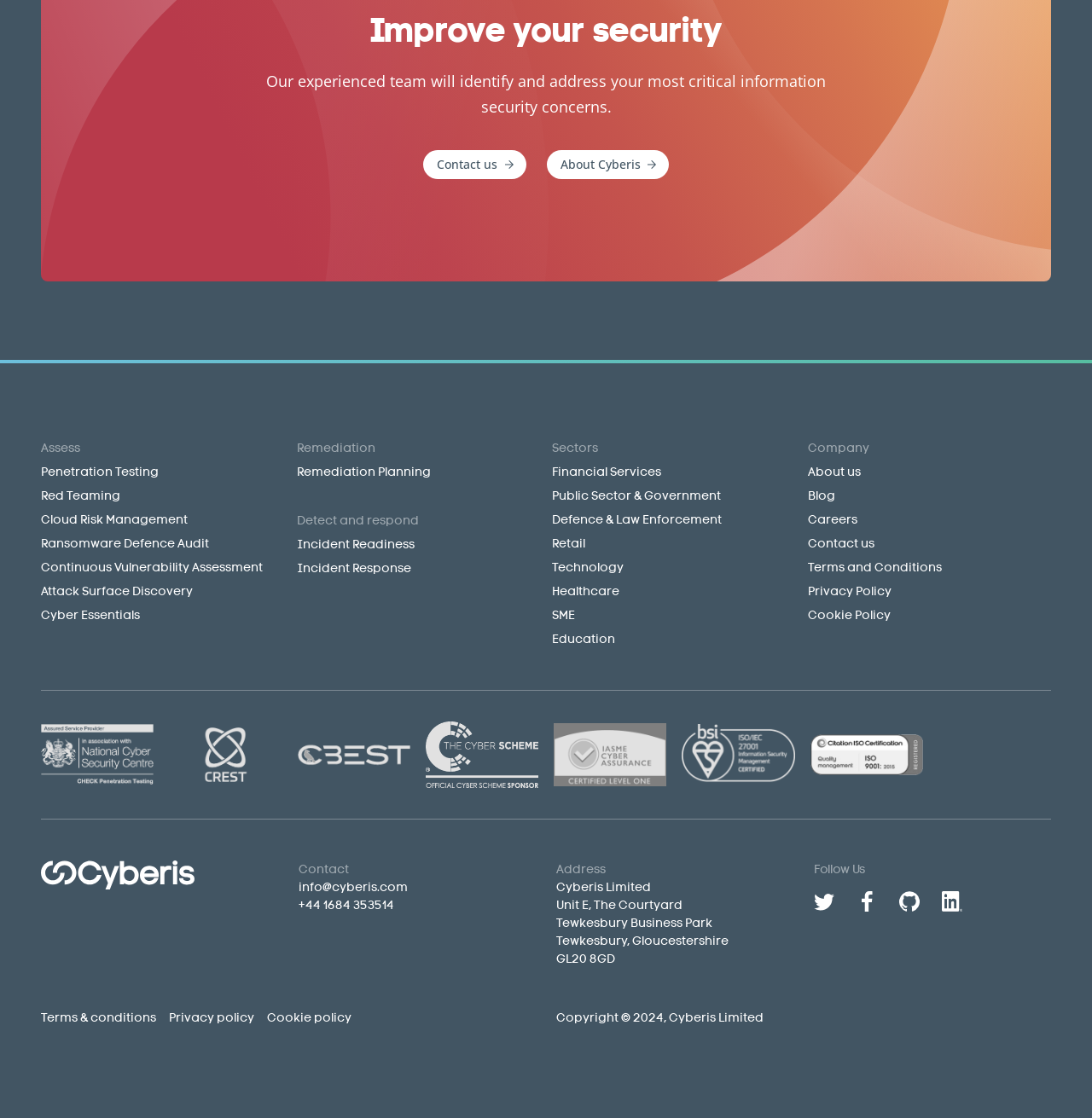Pinpoint the bounding box coordinates of the area that should be clicked to complete the following instruction: "Click Cyberis on LinkedIn". The coordinates must be given as four float numbers between 0 and 1, i.e., [left, top, right, bottom].

[0.862, 0.797, 0.89, 0.815]